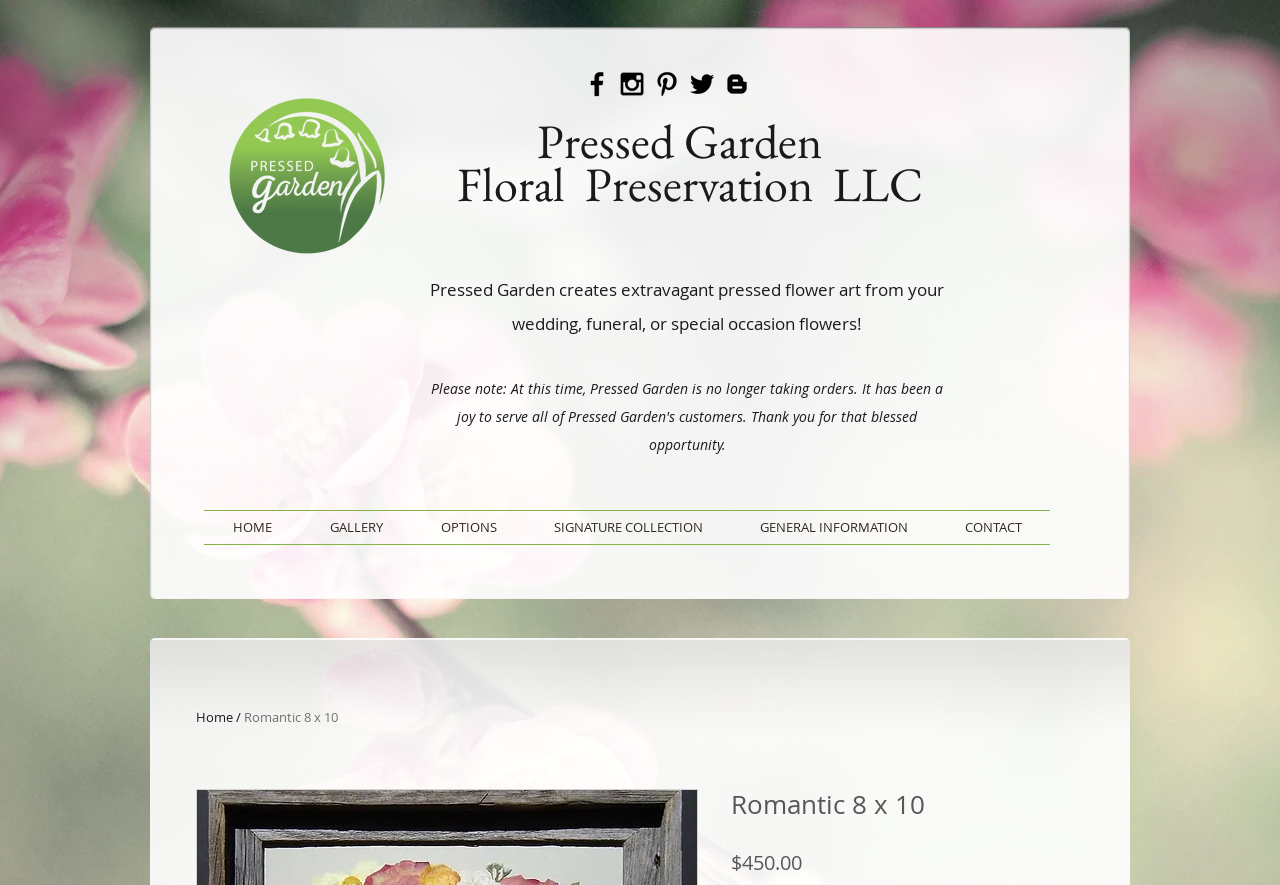Find the bounding box coordinates for the area that must be clicked to perform this action: "Go to the HOME page".

[0.159, 0.577, 0.235, 0.616]